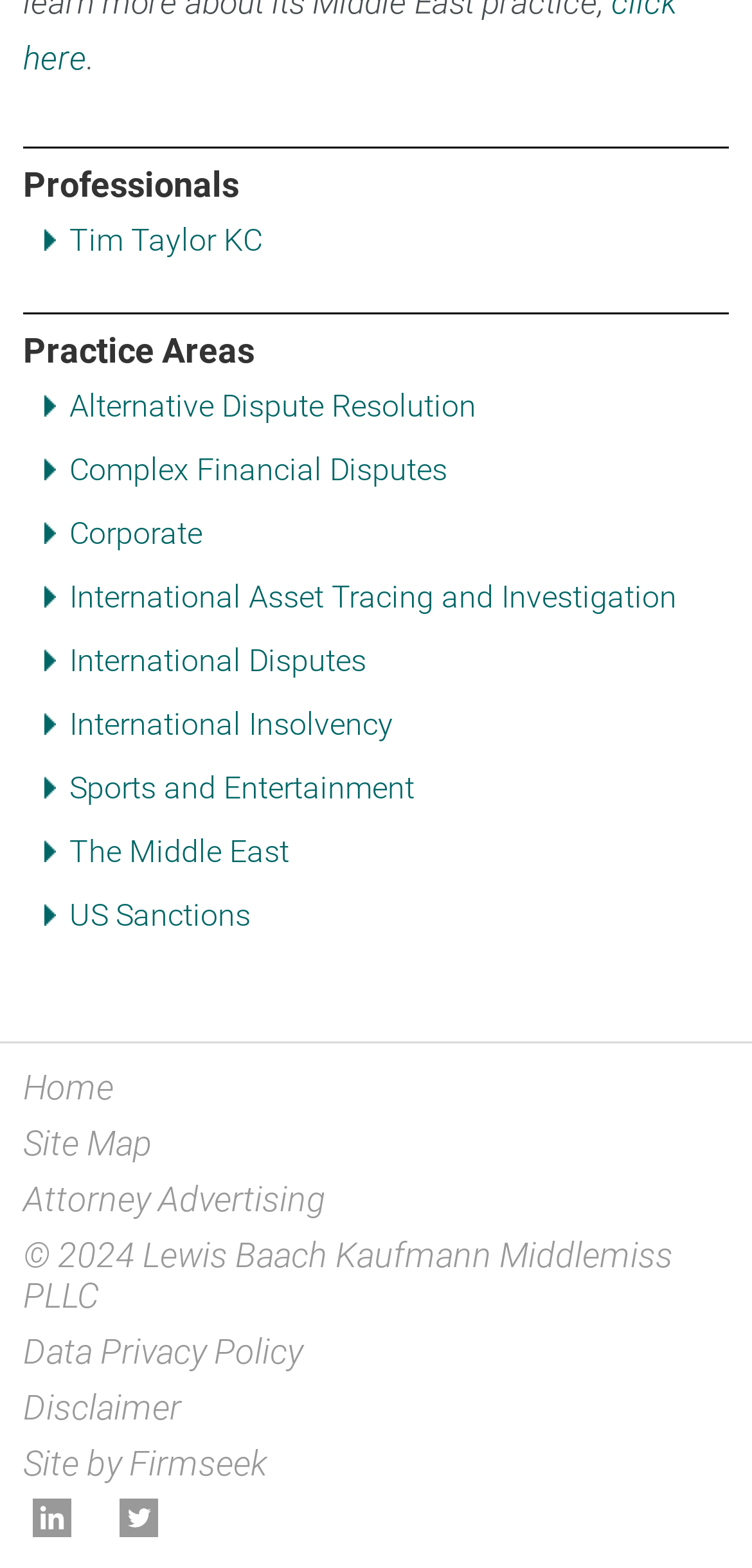Could you determine the bounding box coordinates of the clickable element to complete the instruction: "Read the 'Data Privacy Policy'"? Provide the coordinates as four float numbers between 0 and 1, i.e., [left, top, right, bottom].

[0.031, 0.849, 0.403, 0.875]